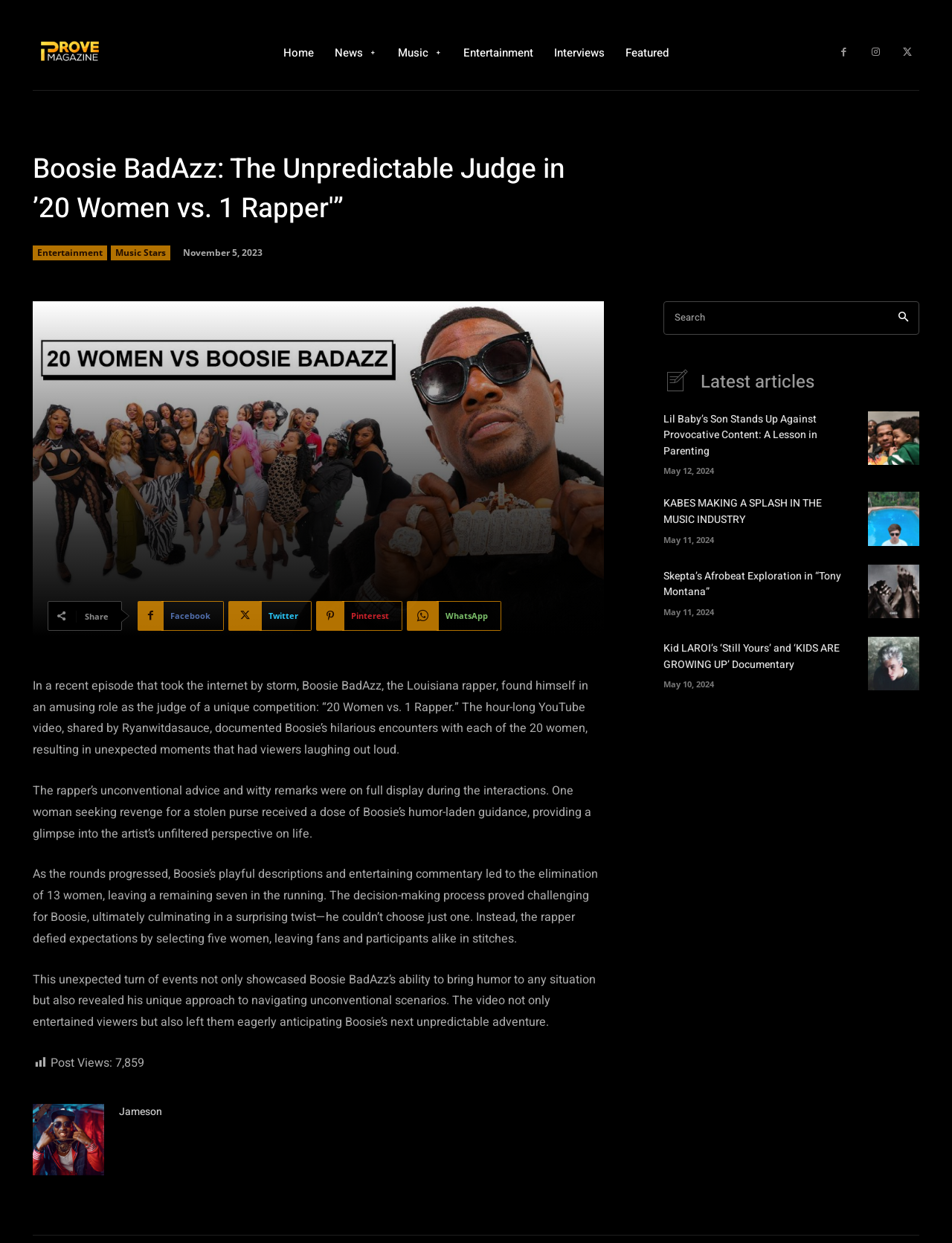Please identify the bounding box coordinates of the area that needs to be clicked to follow this instruction: "Share the article on Facebook".

[0.145, 0.483, 0.235, 0.507]